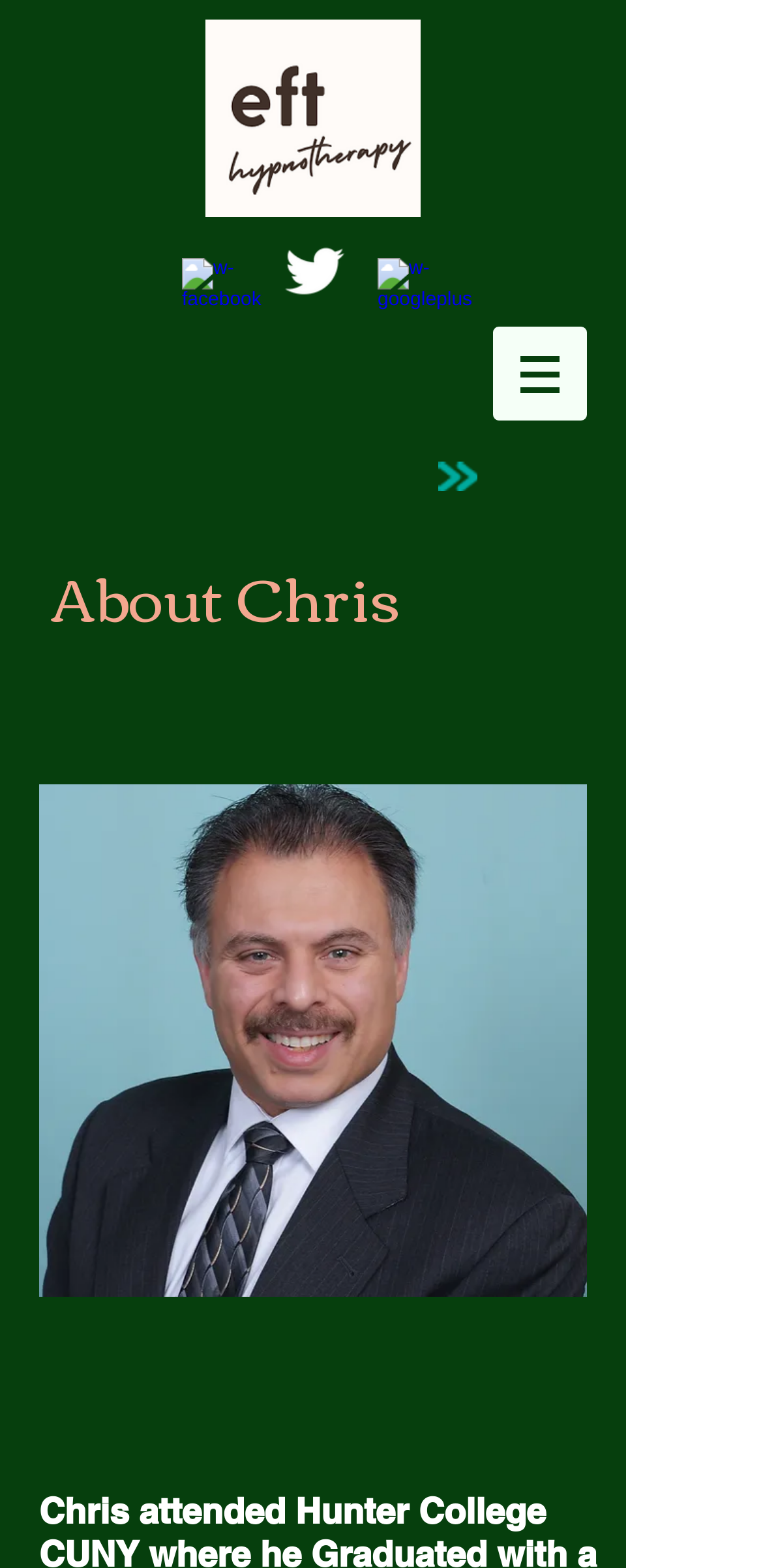Give an in-depth explanation of the webpage layout and content.

The webpage is about Chris Pizzarello, focusing on EFT Hypnotherapy and Hypnosis Tapping. At the top-left corner, there is an image of a logo, 'eft.png', which is relatively small. Below the logo, there is a social bar with three links to social media platforms: Facebook, Twitter, and Google+. Each link has a corresponding icon image.

To the right of the social bar, there is a navigation menu labeled 'Site' with a button that has a popup menu. The button has an image of an arrow, indicating that it can be expanded.

The main content of the webpage is divided into two sections. On the left side, there is a large image, 'DSCF6192.JPG', which takes up most of the vertical space. On the right side, there are two headings, 'About Chris' and a blank heading, which are stacked on top of each other. The headings are relatively large and prominent, indicating that they are important titles.

Overall, the webpage has a simple layout with a focus on the main image and the headings that describe Chris Pizzarello's services. The social media links and navigation menu are secondary elements that provide additional functionality.